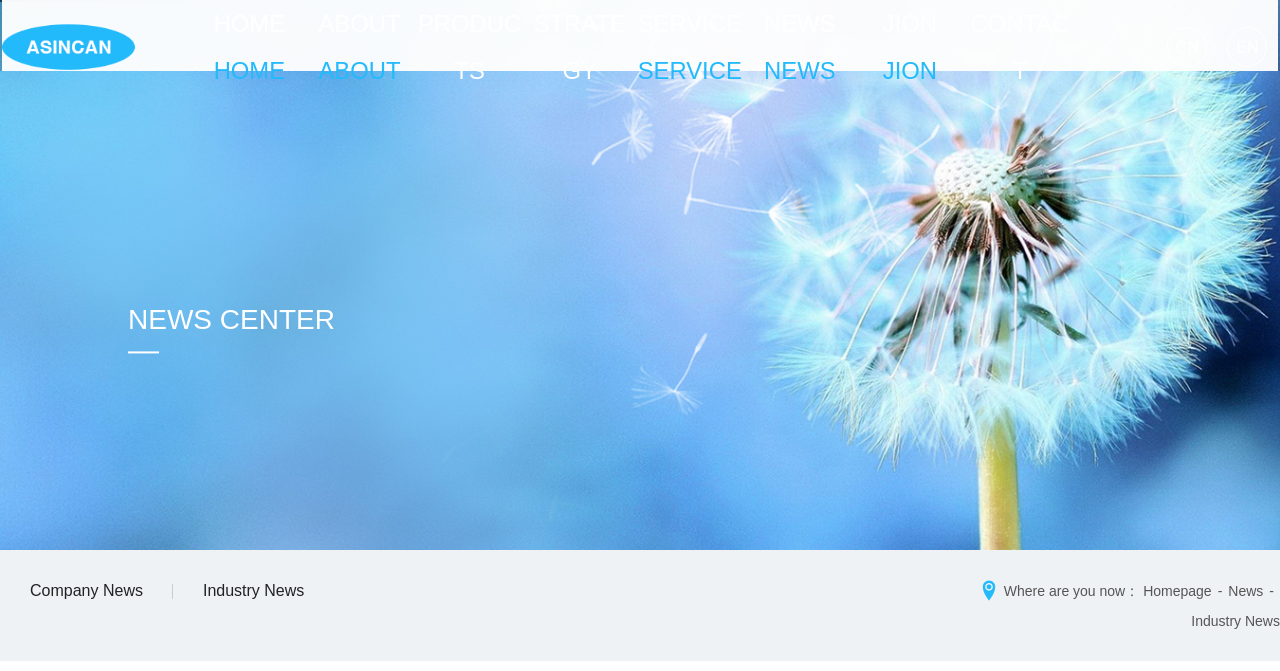What is the current section of the webpage?
Using the visual information, reply with a single word or short phrase.

NEWS